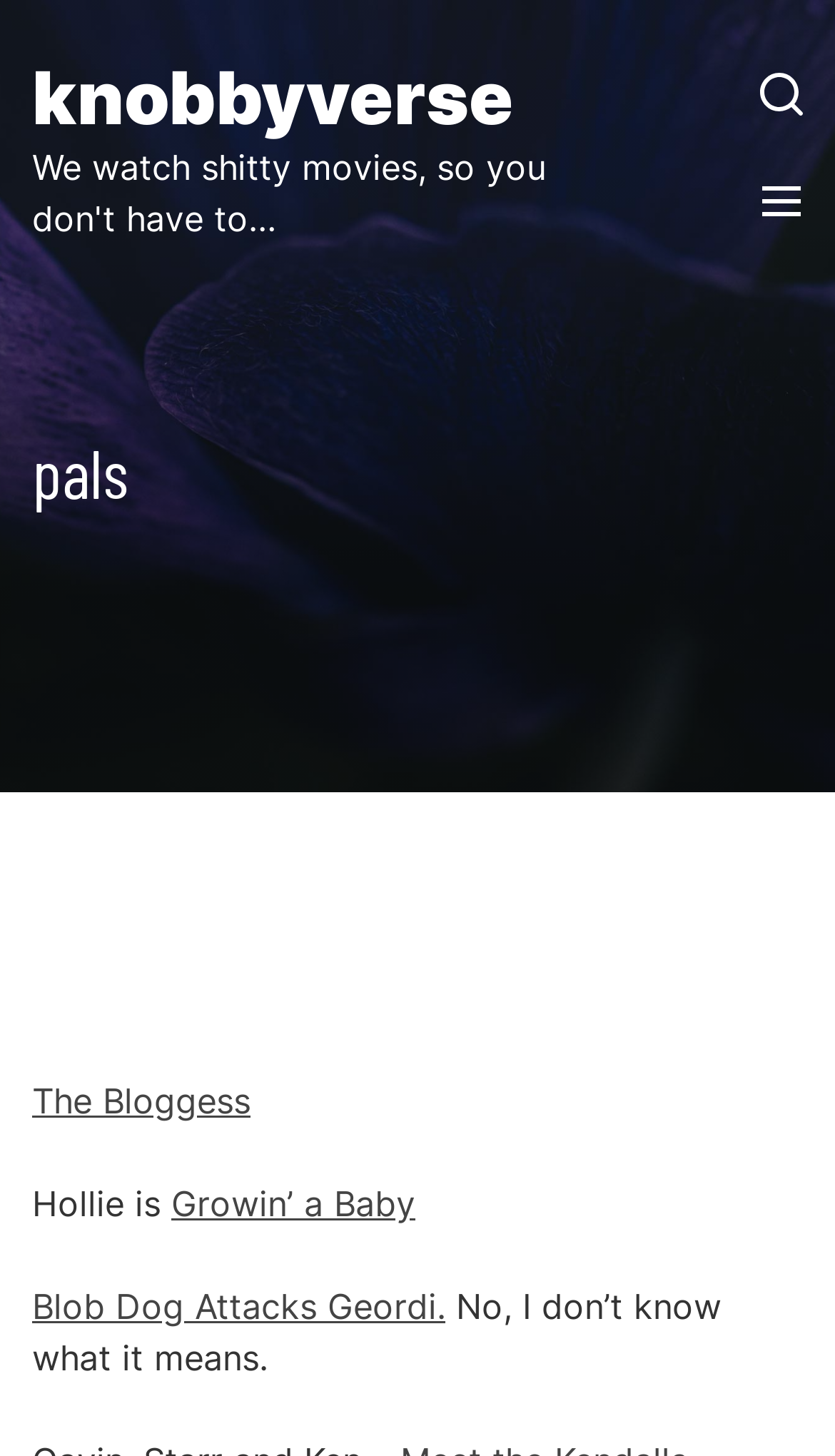What is the link below the text 'Hollie is'?
Give a single word or phrase as your answer by examining the image.

Growin’ a Baby